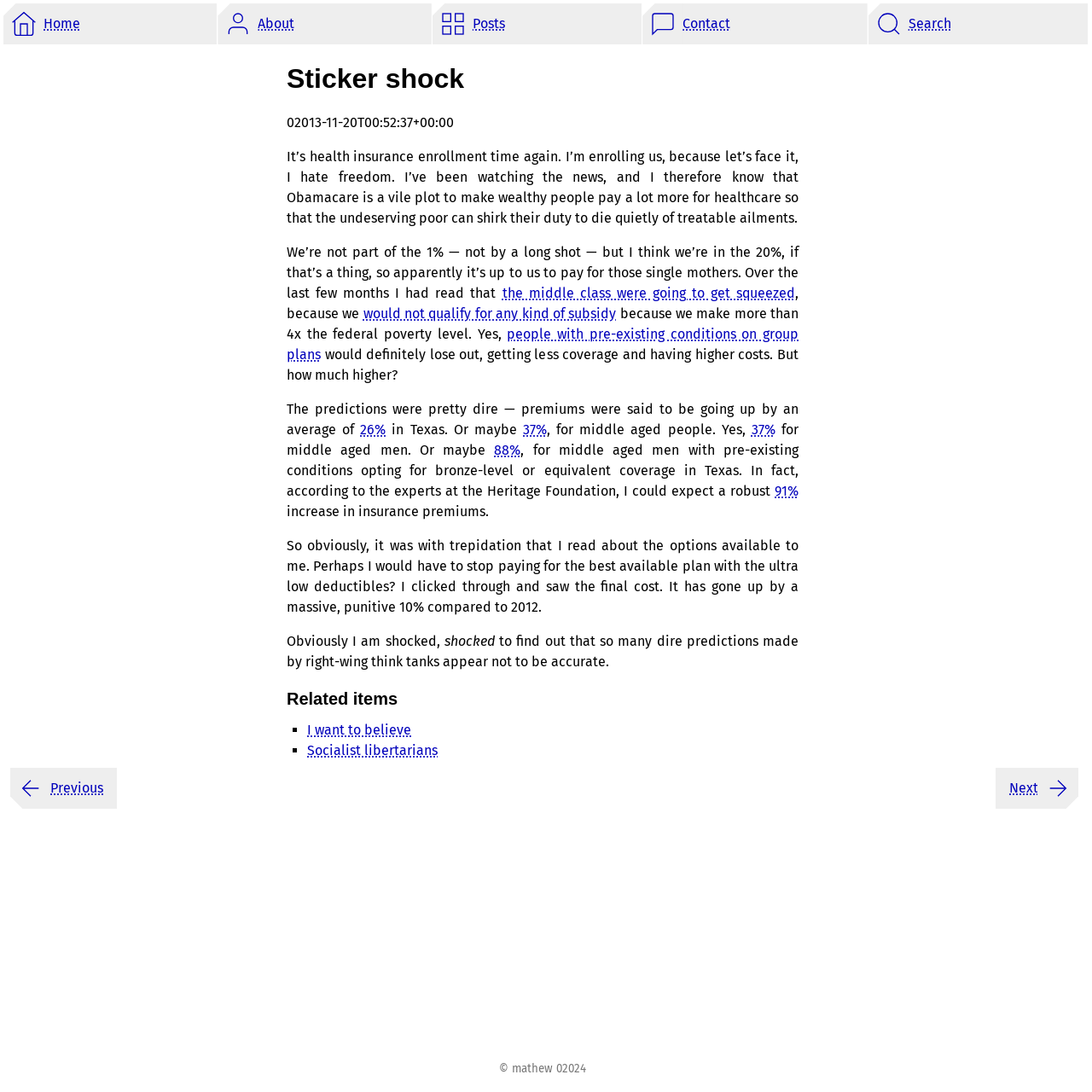Locate the bounding box of the UI element described in the following text: "February 13, 2024".

None